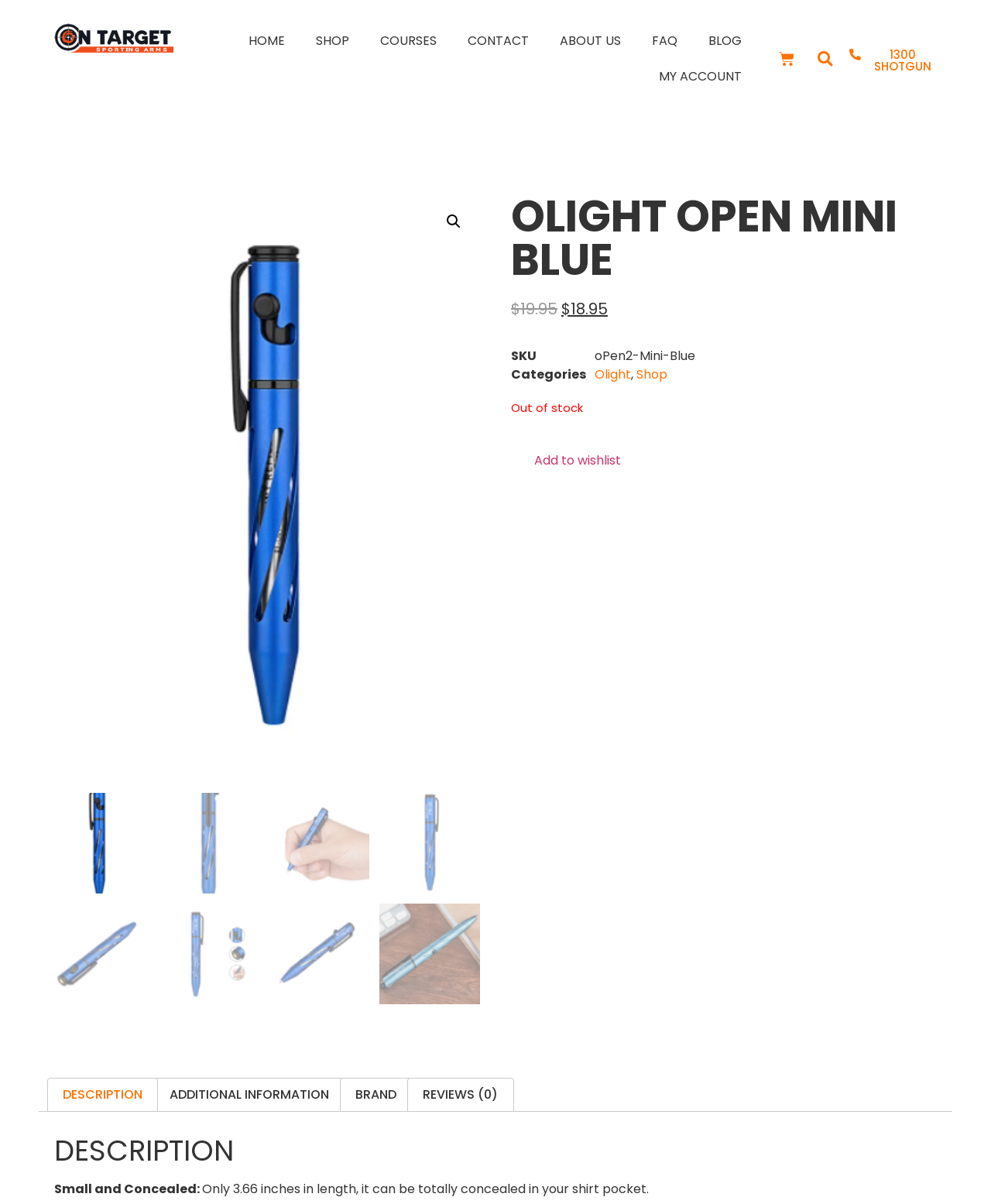How much does the product cost?
Give a one-word or short-phrase answer derived from the screenshot.

$18.95